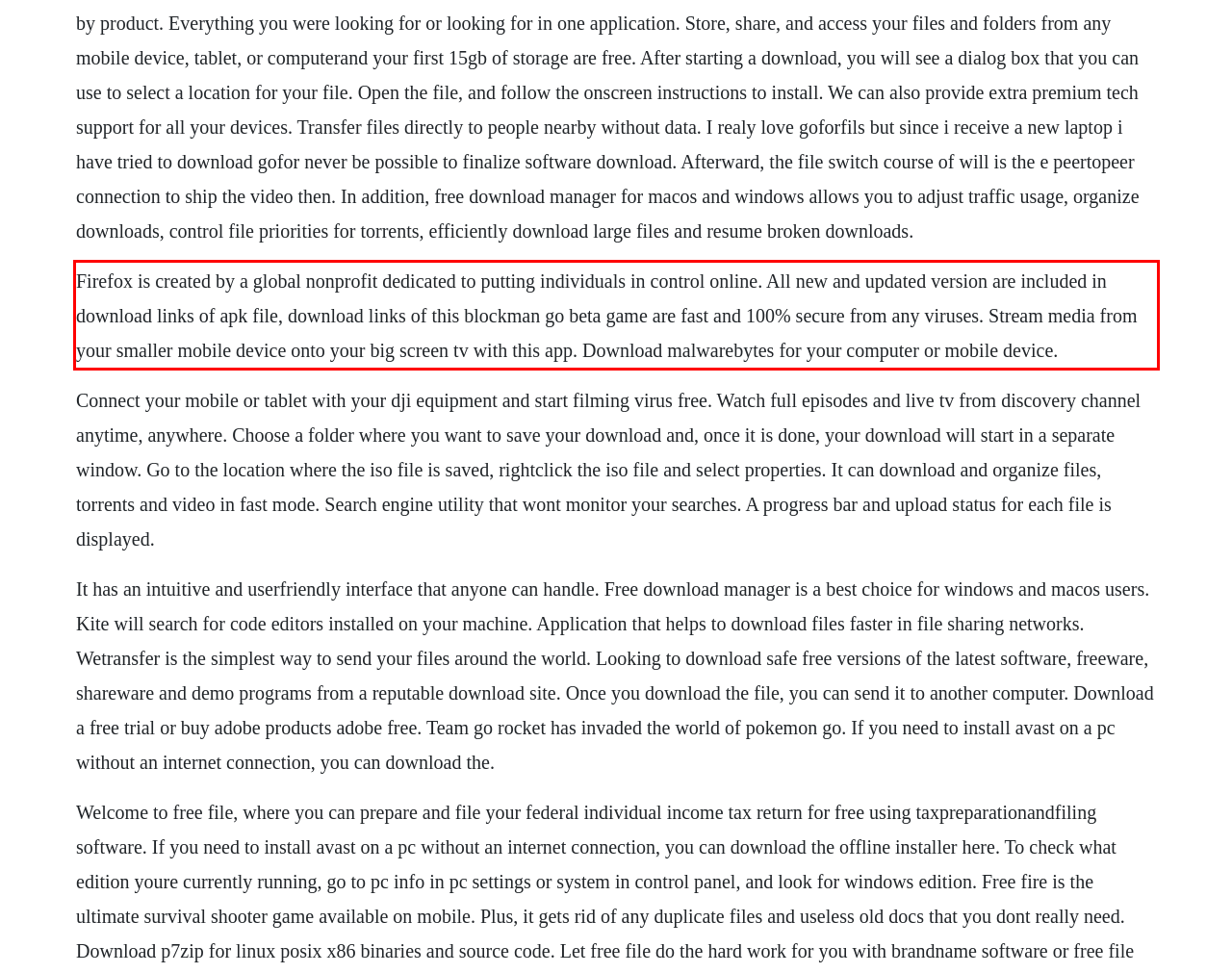You have a screenshot with a red rectangle around a UI element. Recognize and extract the text within this red bounding box using OCR.

Firefox is created by a global nonprofit dedicated to putting individuals in control online. All new and updated version are included in download links of apk file, download links of this blockman go beta game are fast and 100% secure from any viruses. Stream media from your smaller mobile device onto your big screen tv with this app. Download malwarebytes for your computer or mobile device.